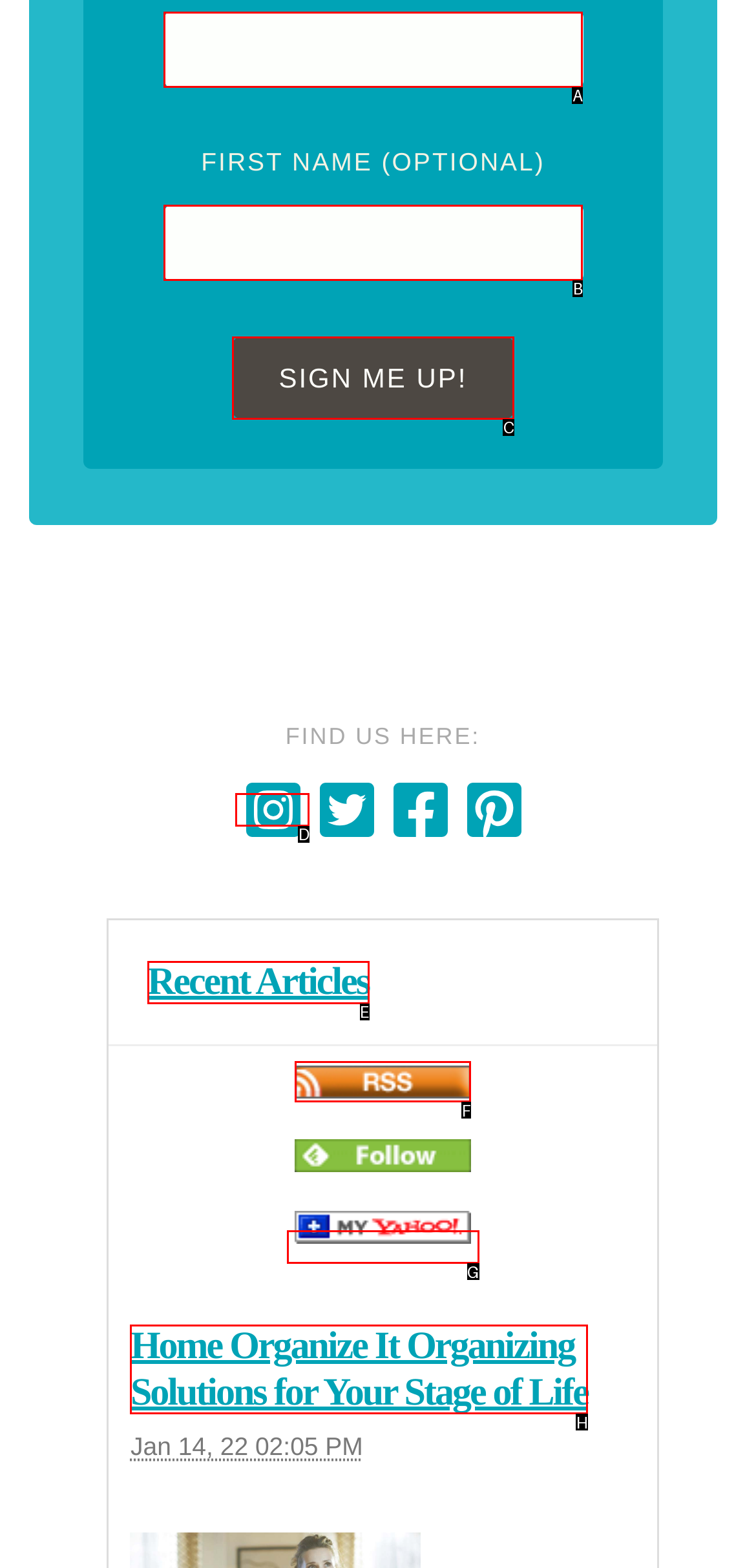Decide which HTML element to click to complete the task: subscribe to rss feed Provide the letter of the appropriate option.

F